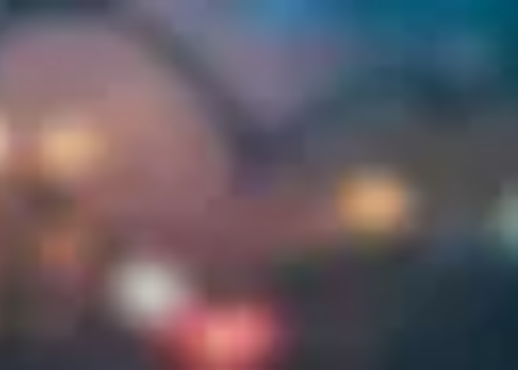Please provide a comprehensive answer to the question based on the screenshot: What is the theme of the surrounding text?

The context of the surrounding text emphasizes the idea of coaching in dating, particularly the importance of developing strategies for increased initiative, approachability, and confidence. This suggests that the theme of the surrounding text is dating and personal growth.